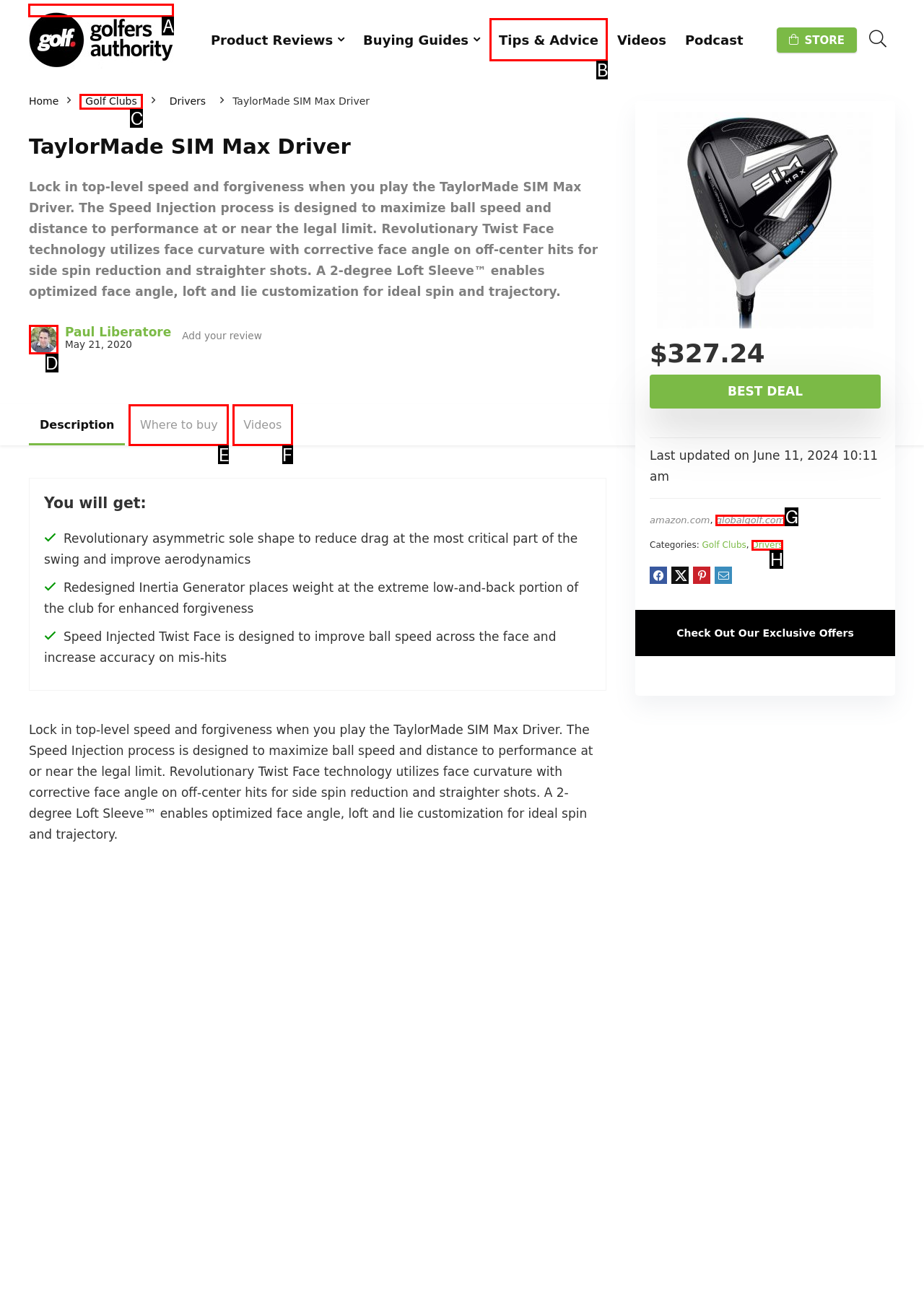Indicate the HTML element to be clicked to accomplish this task: Click on the 'Golfers Authority' link Respond using the letter of the correct option.

A